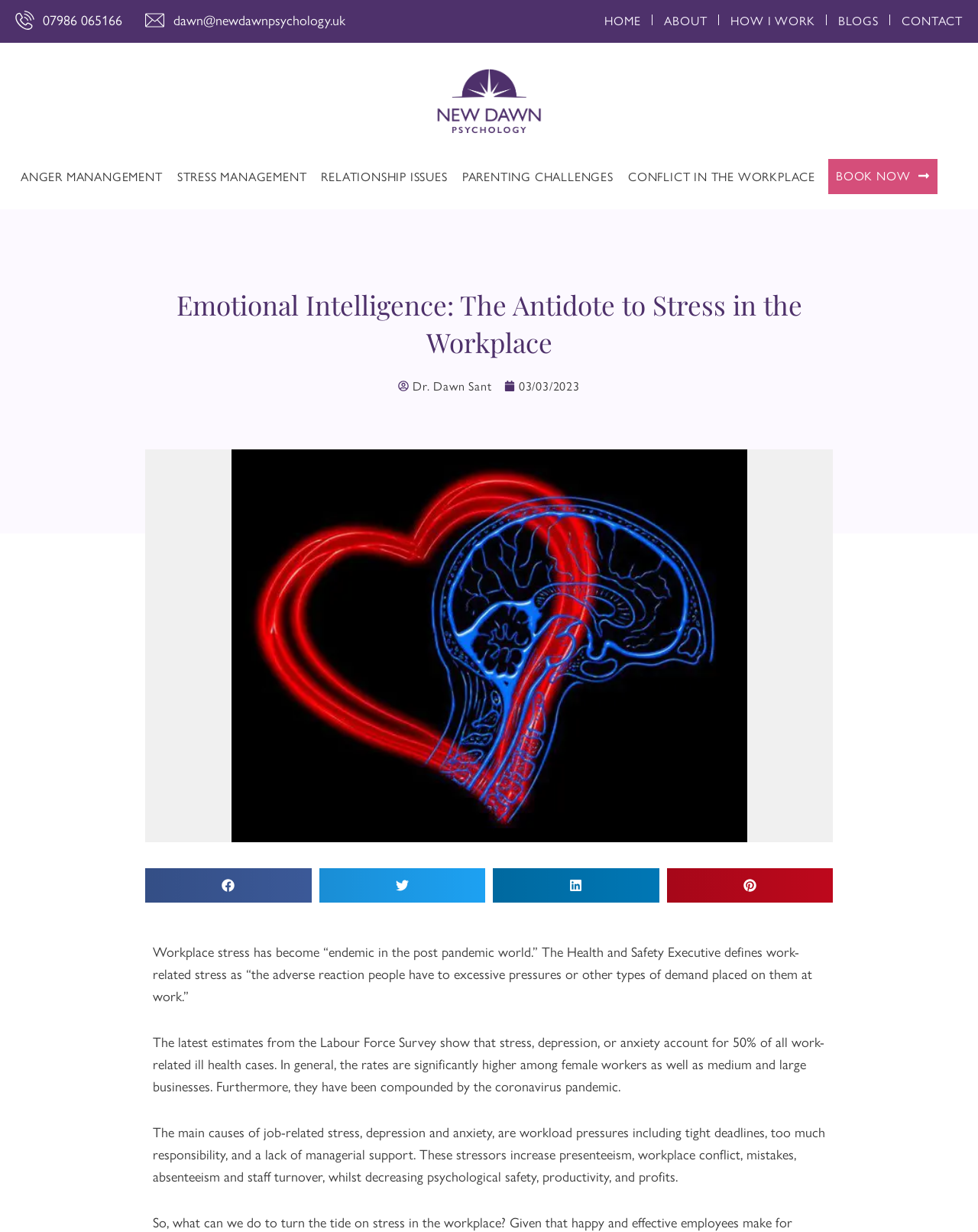Specify the bounding box coordinates (top-left x, top-left y, bottom-right x, bottom-right y) of the UI element in the screenshot that matches this description: CONFLICT IN THE WORKPLACE

[0.637, 0.129, 0.839, 0.158]